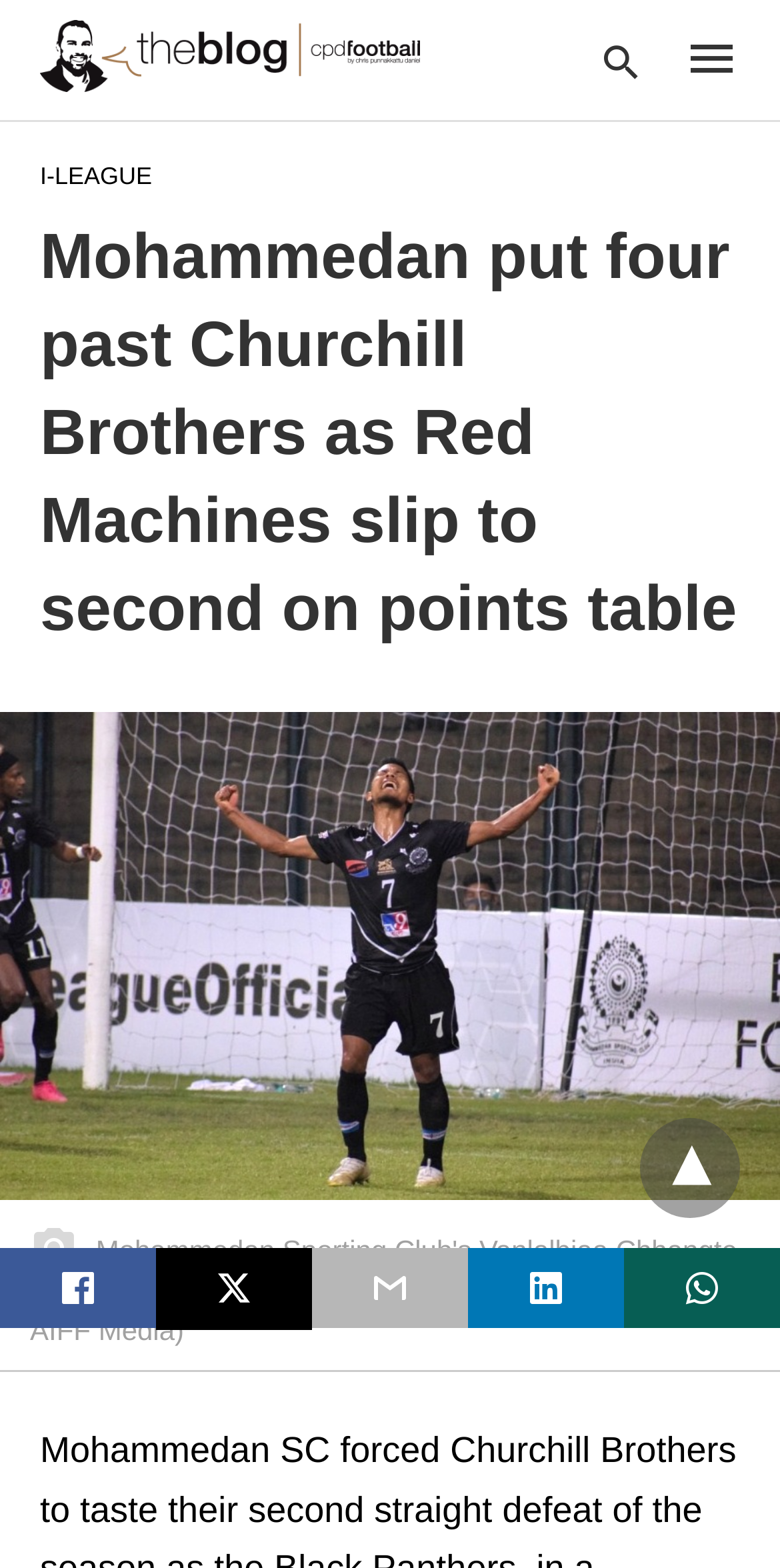What is the name of the author of the blog? Analyze the screenshot and reply with just one word or a short phrase.

Chris Punnakkattu Daniel